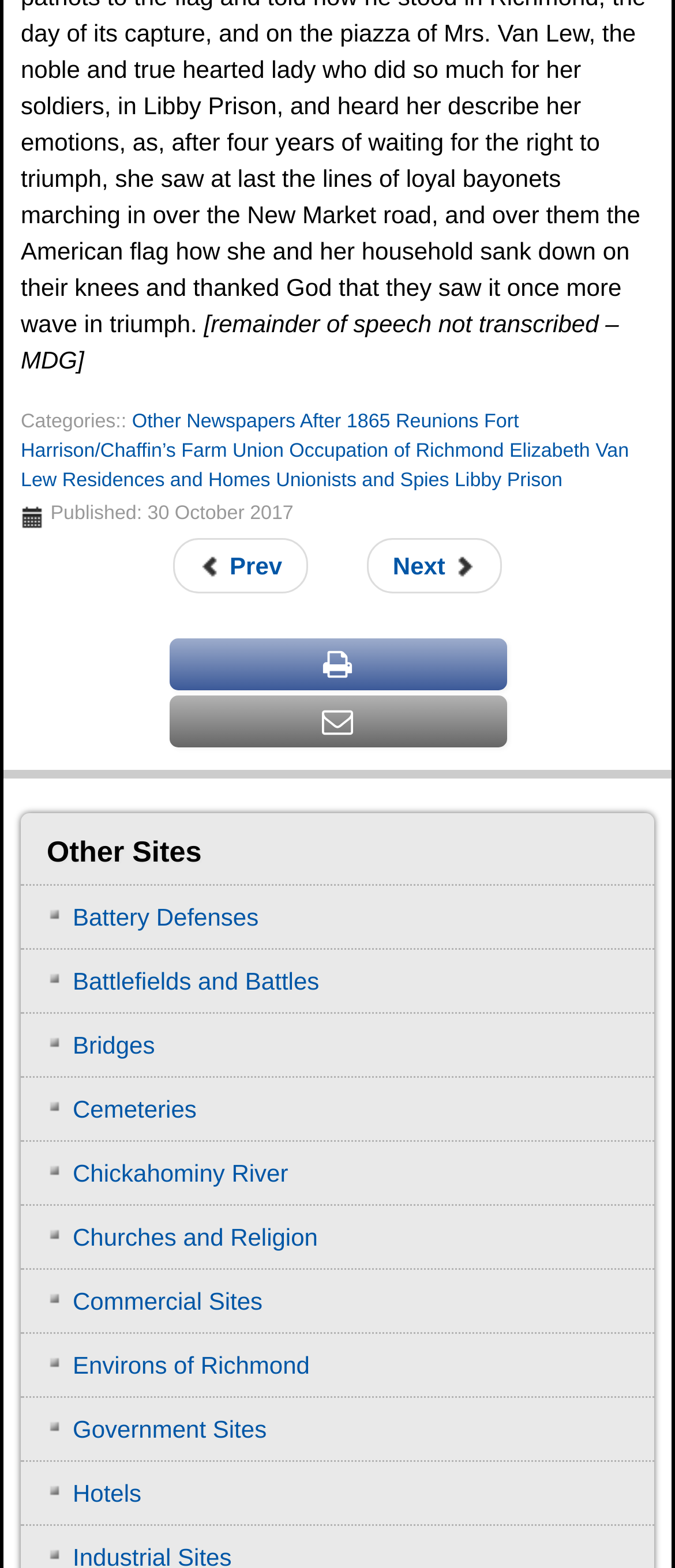What are the other sites related to this webpage?
From the image, respond using a single word or phrase.

Battery Defenses, Battlefields, etc.